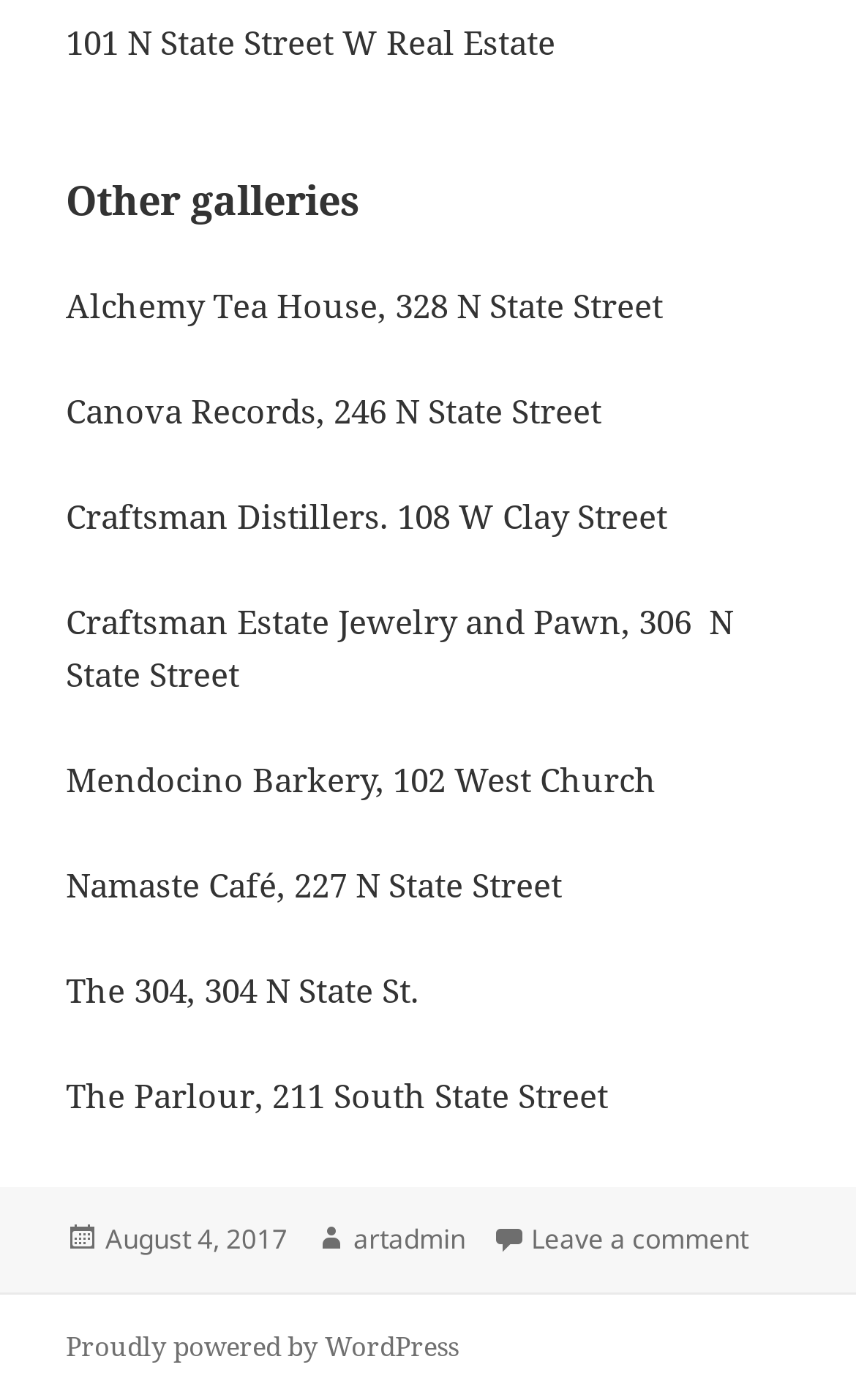How many links are there in the footer section?
Using the visual information, respond with a single word or phrase.

3